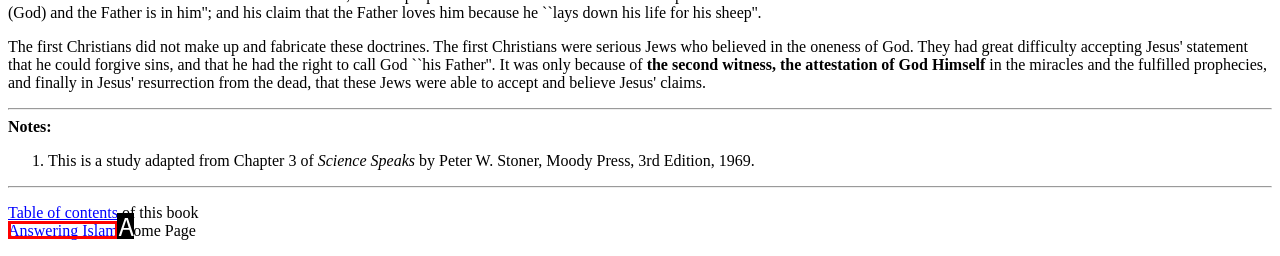Find the HTML element that matches the description: Answering Islam
Respond with the corresponding letter from the choices provided.

A